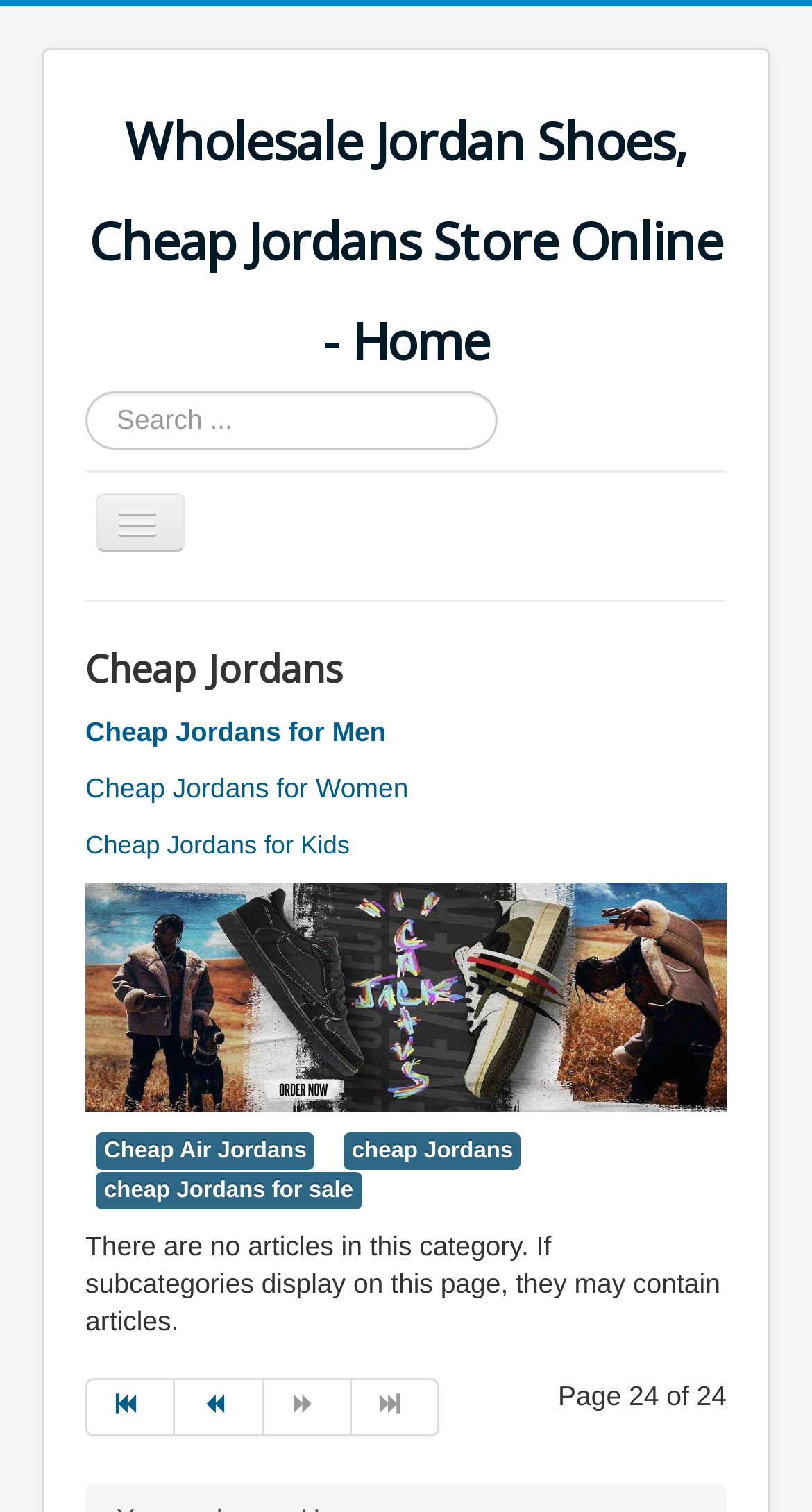Find and provide the bounding box coordinates for the UI element described with: "title="Prev"".

[0.216, 0.911, 0.324, 0.95]